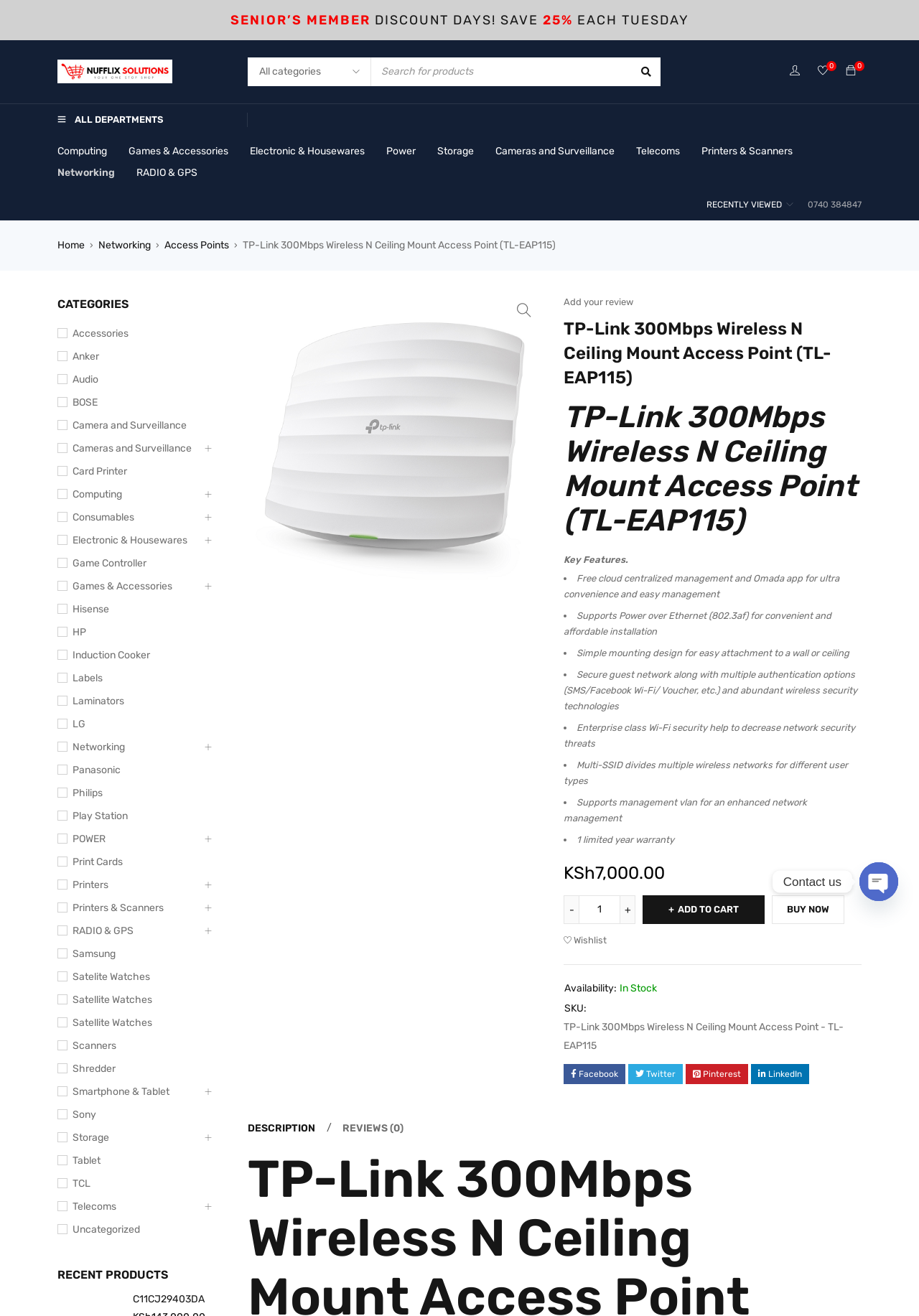Analyze the image and give a detailed response to the question:
What is the function of the button with the magnifying glass icon?

The button with the magnifying glass icon is a search button, which is indicated by the icon and its position next to the search textbox.